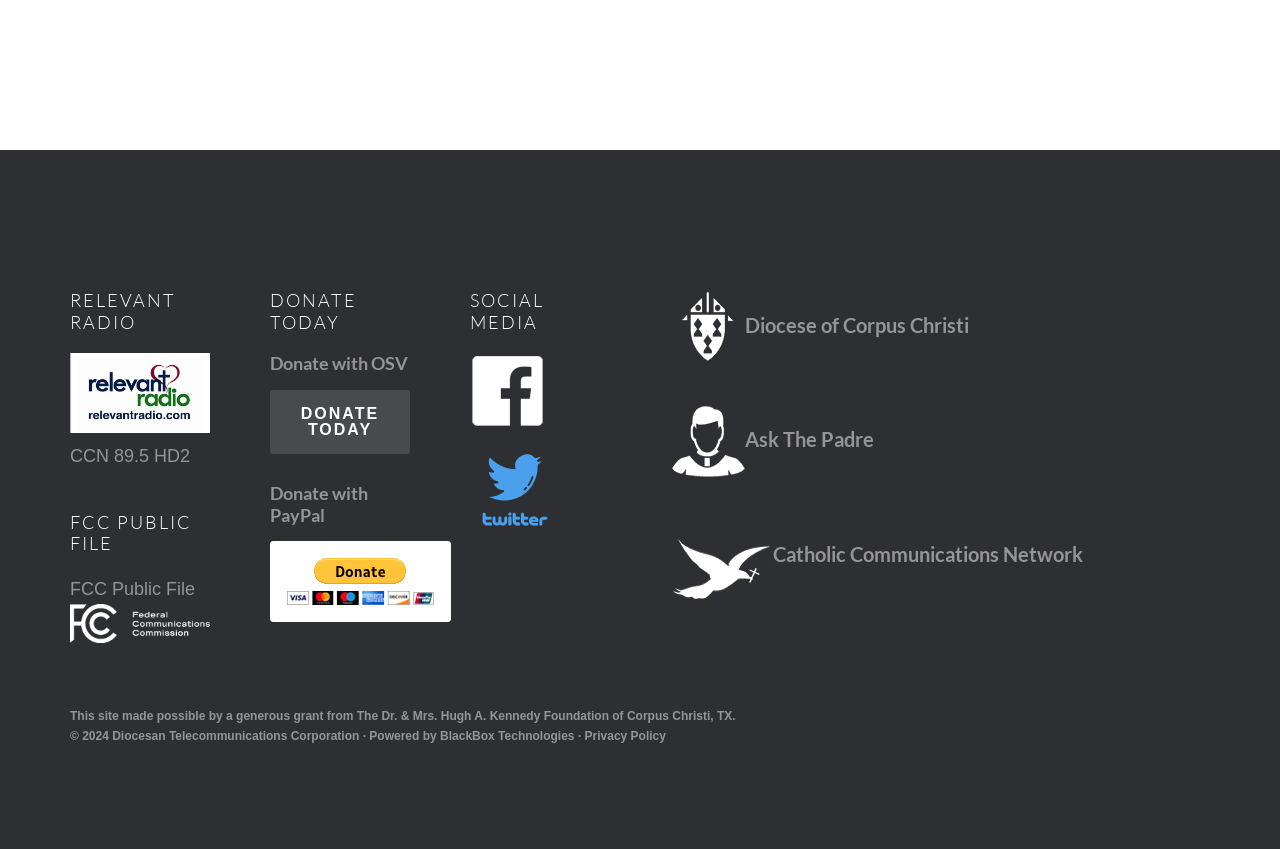Please determine the bounding box of the UI element that matches this description: Privacy policy. The coordinates should be given as (top-left x, top-left y, bottom-right x, bottom-right y), with all values between 0 and 1.

None